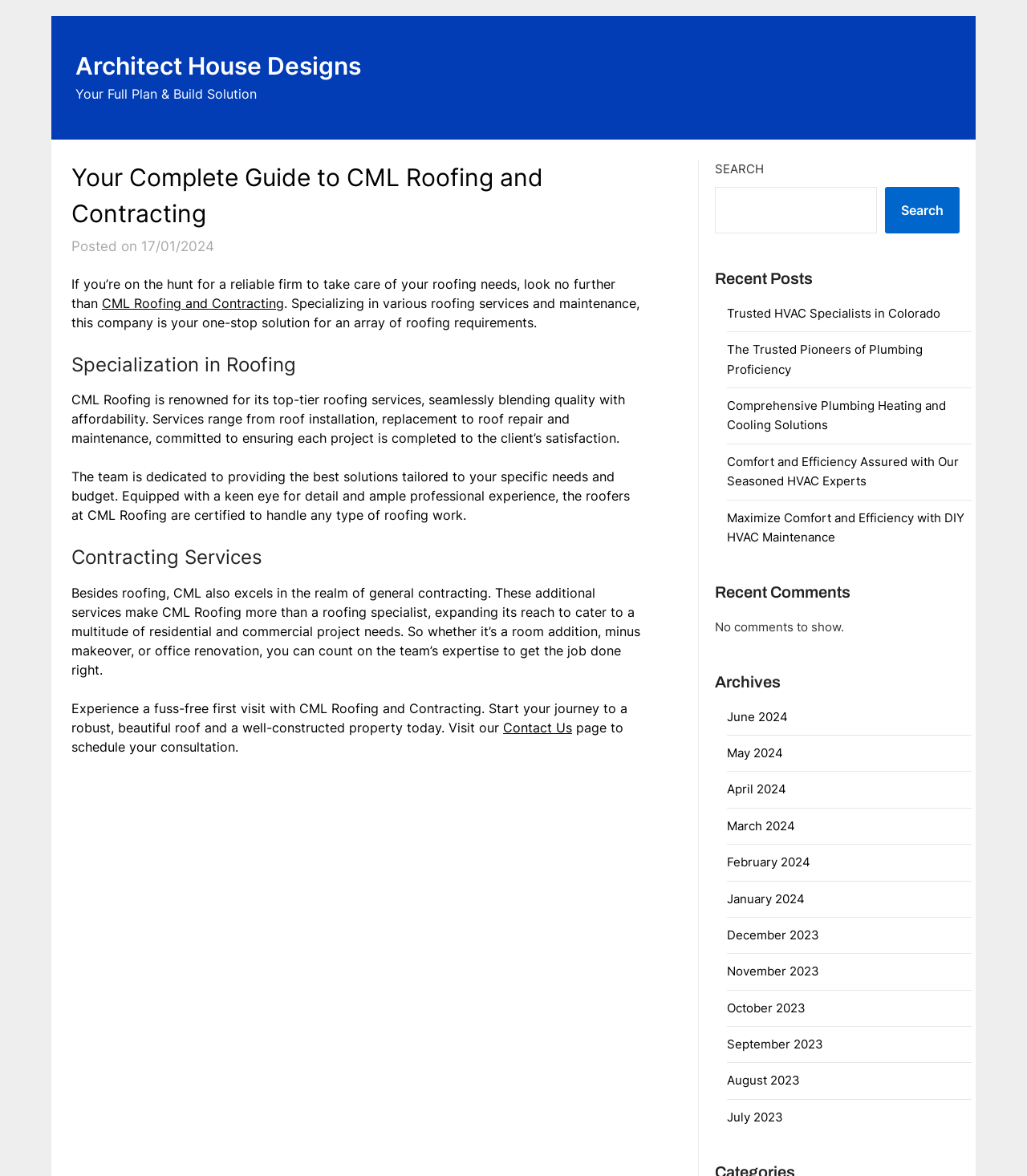Please find the bounding box coordinates of the section that needs to be clicked to achieve this instruction: "Search for something".

[0.696, 0.159, 0.854, 0.199]